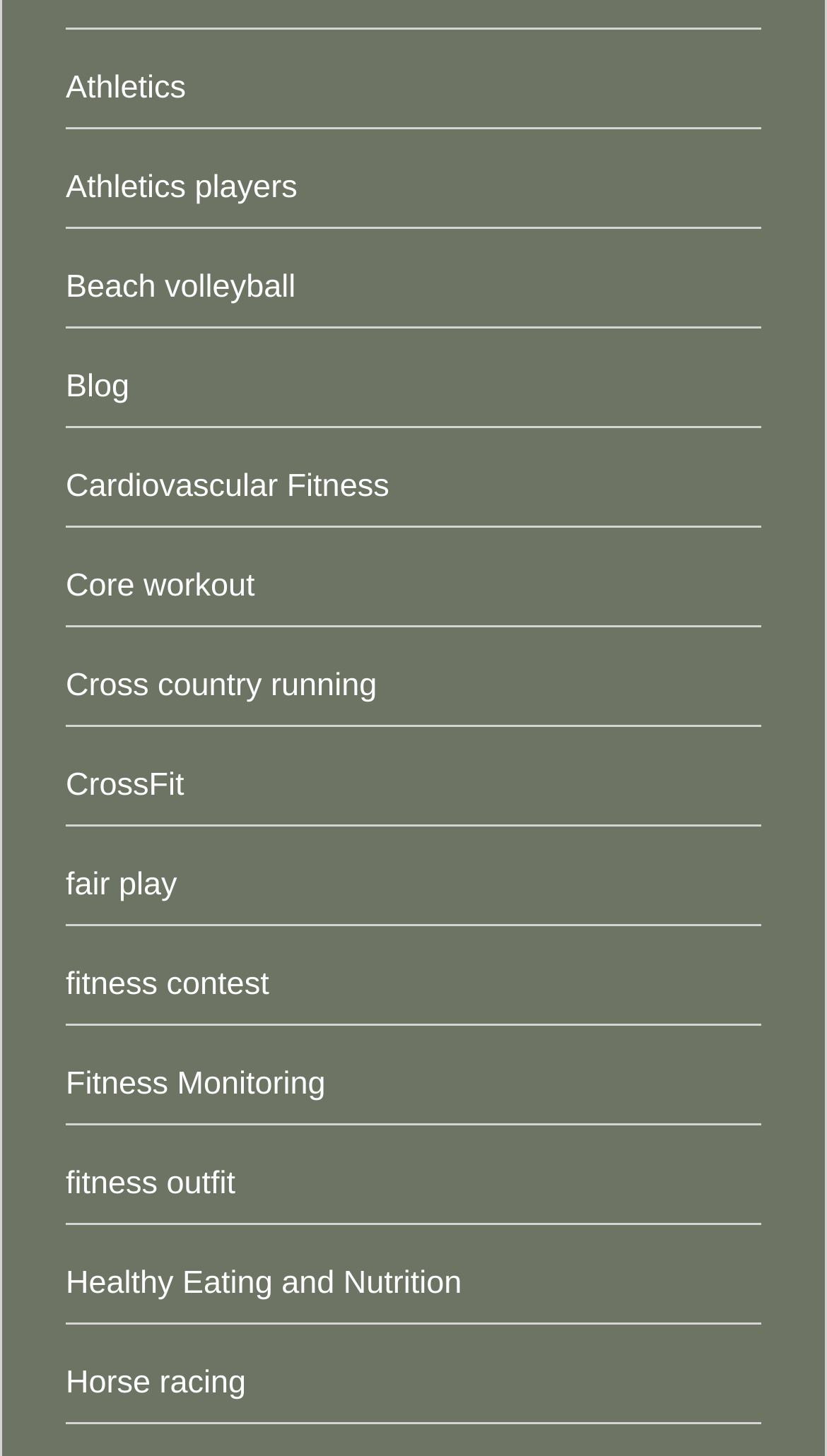Please reply to the following question using a single word or phrase: 
Is there a link related to fitness monitoring?

Yes